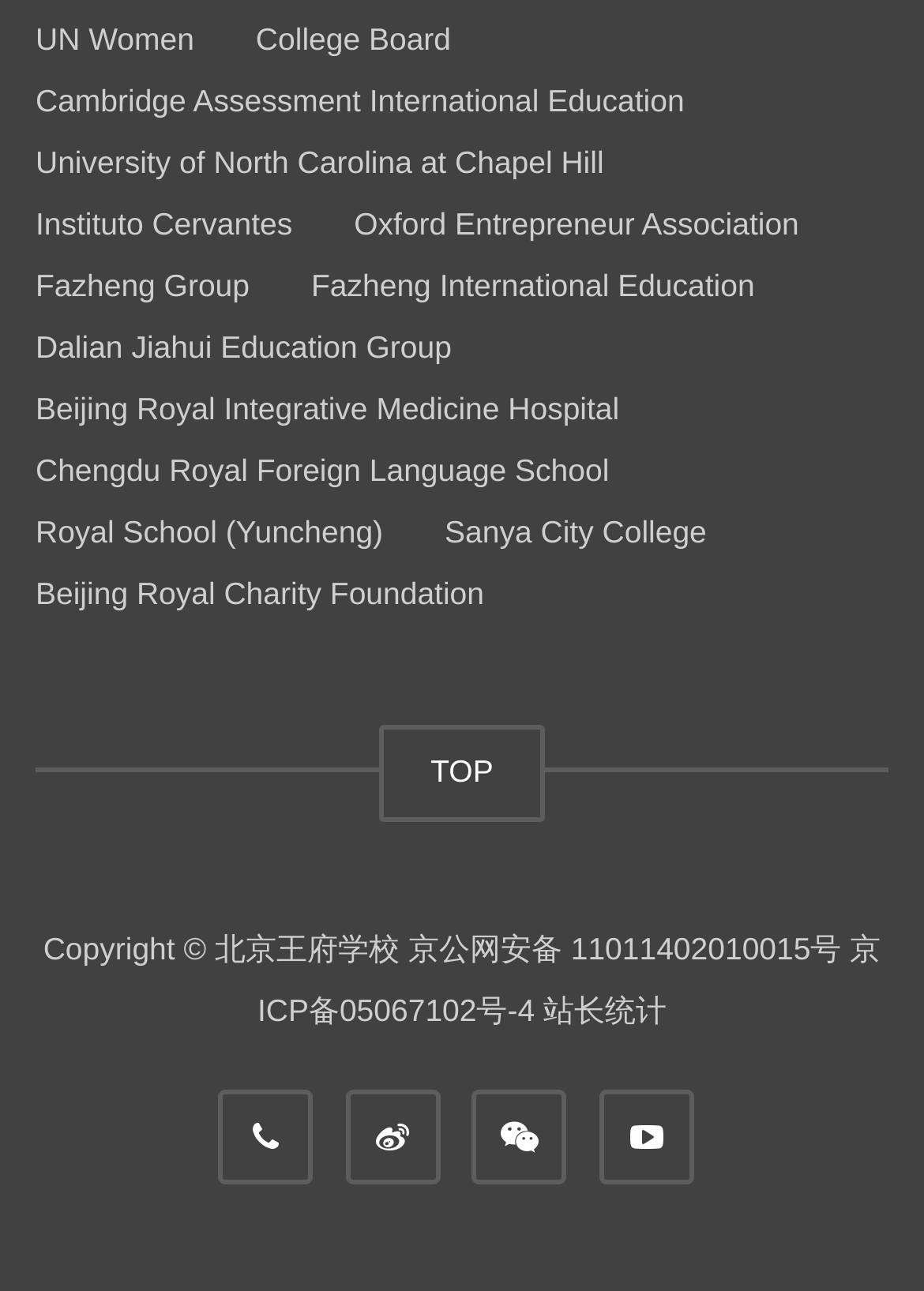Given the element description: "Royal School (Yuncheng)", predict the bounding box coordinates of this UI element. The coordinates must be four float numbers between 0 and 1, given as [left, top, right, bottom].

[0.038, 0.398, 0.415, 0.426]